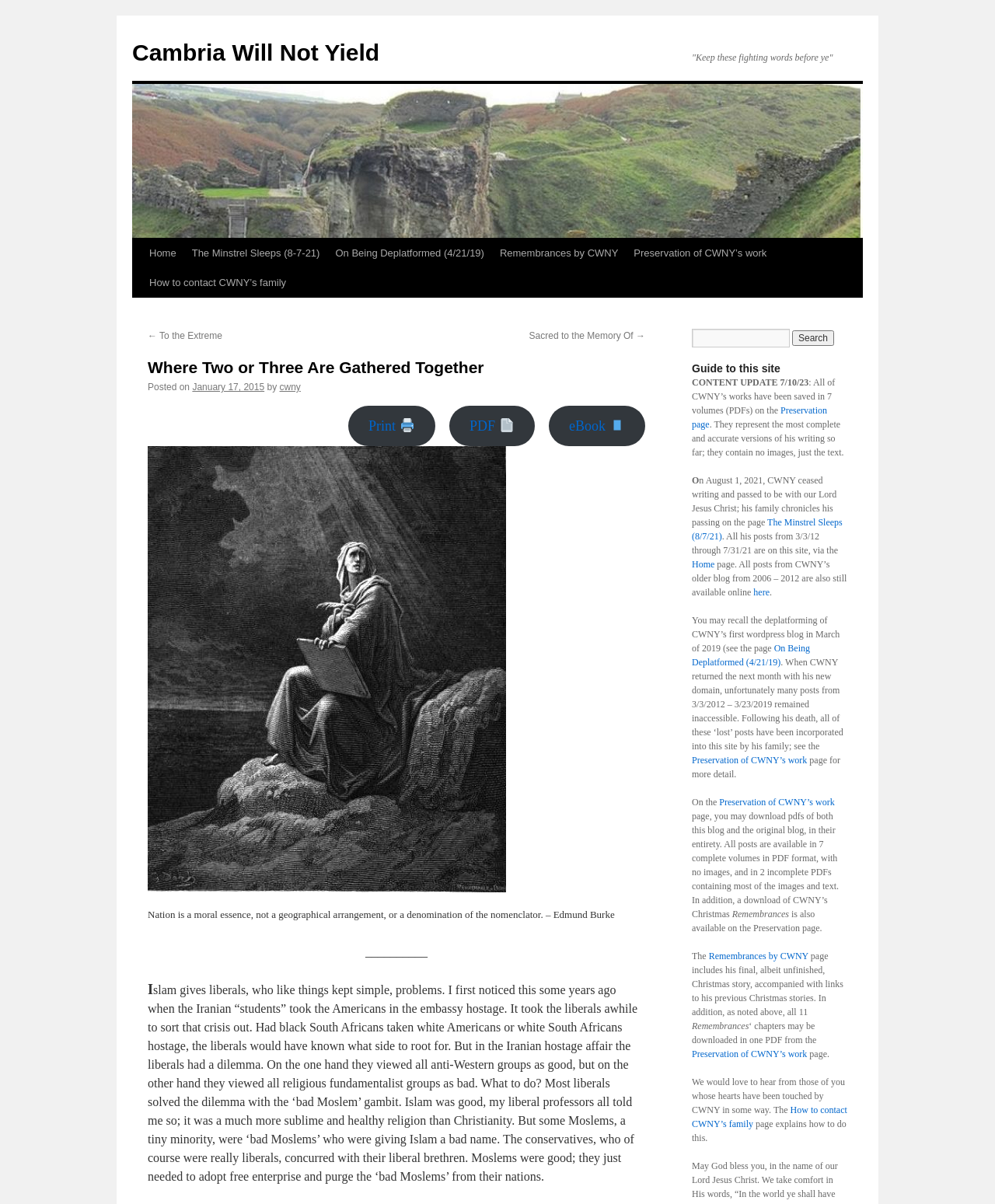Can you find and generate the webpage's heading?

Where Two or Three Are Gathered Together